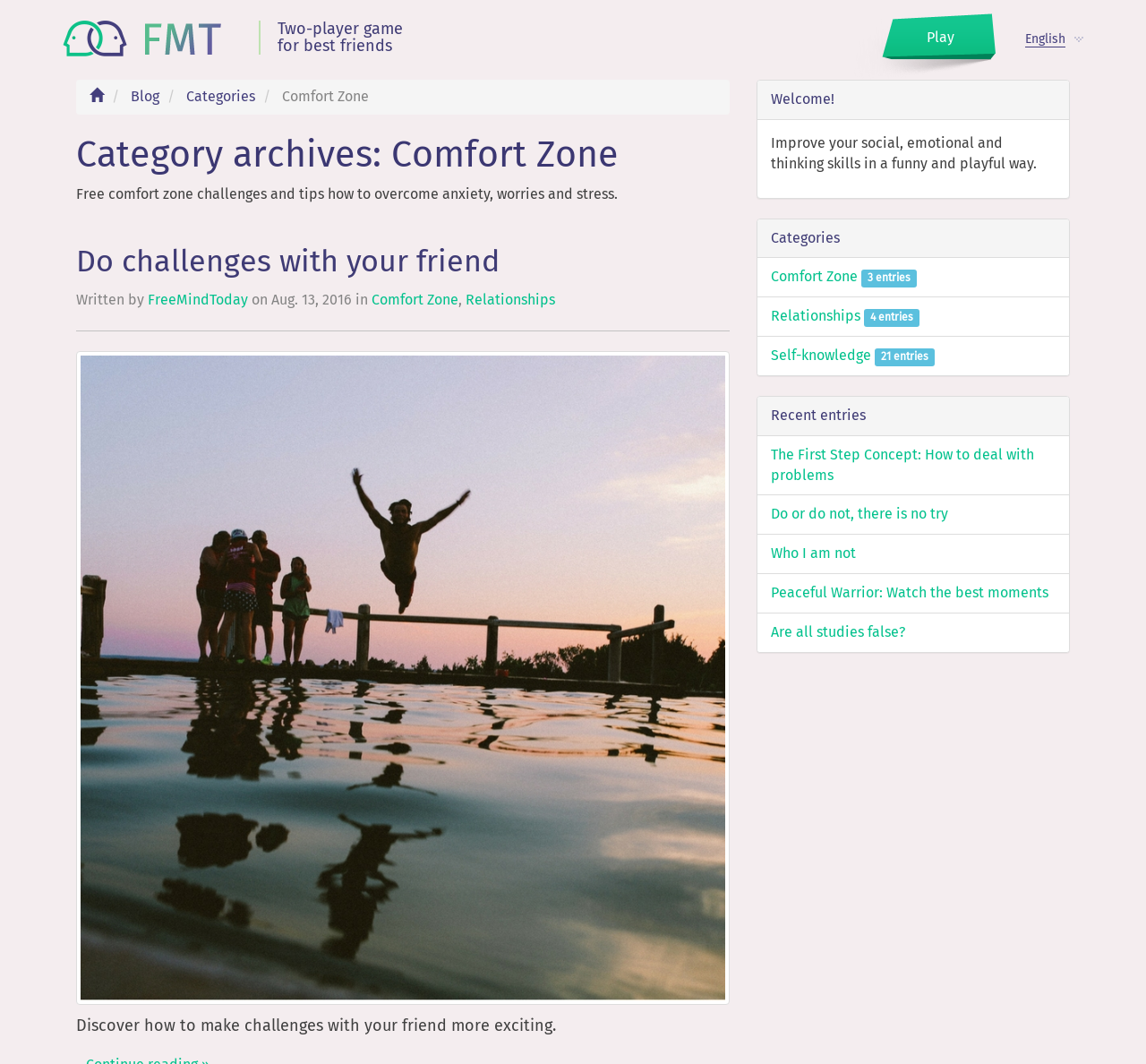What is the purpose of the webpage according to the welcome message?
Kindly give a detailed and elaborate answer to the question.

I determined the purpose by looking at the StaticText 'Improve your social, emotional and thinking skills in a funny and playful way.' in the welcome message, which suggests that the purpose of the webpage is to improve social, emotional and thinking skills.